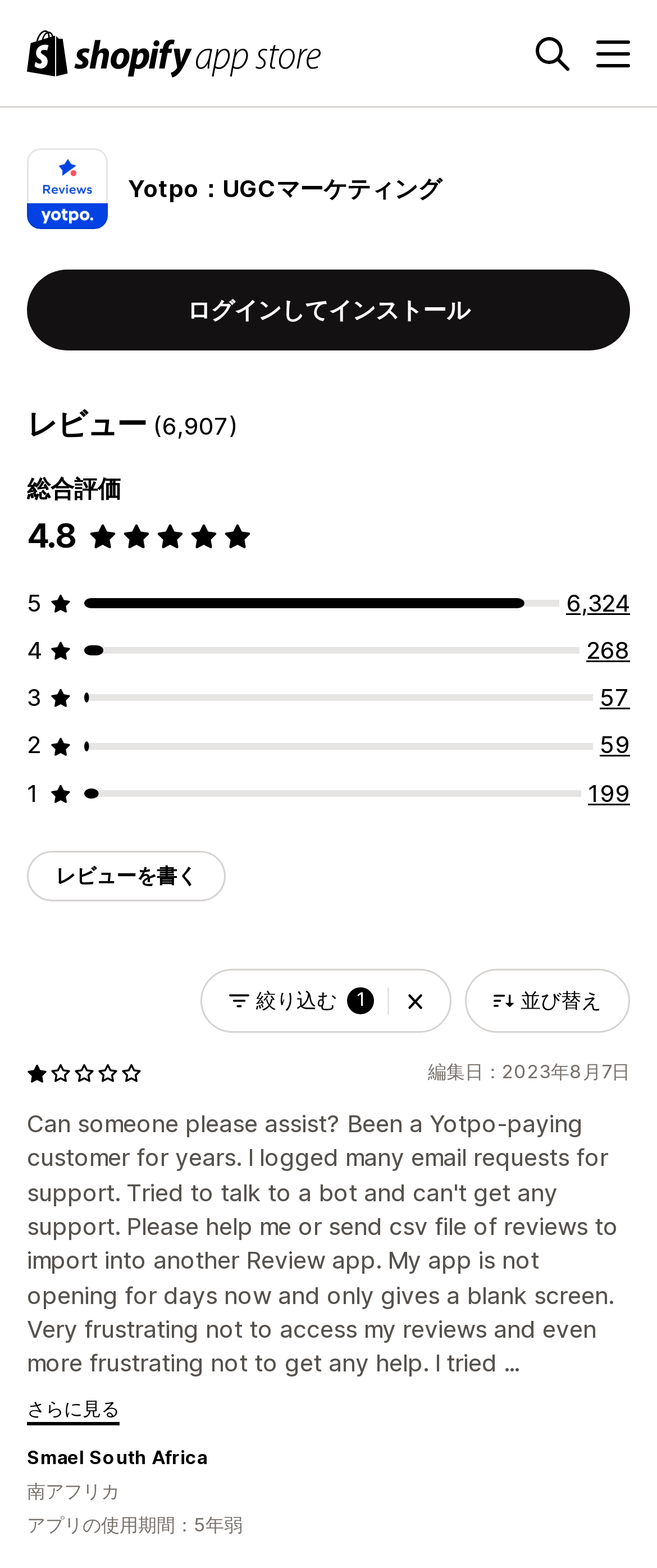What is the rating of this product?
Please provide a single word or phrase as the answer based on the screenshot.

4.8